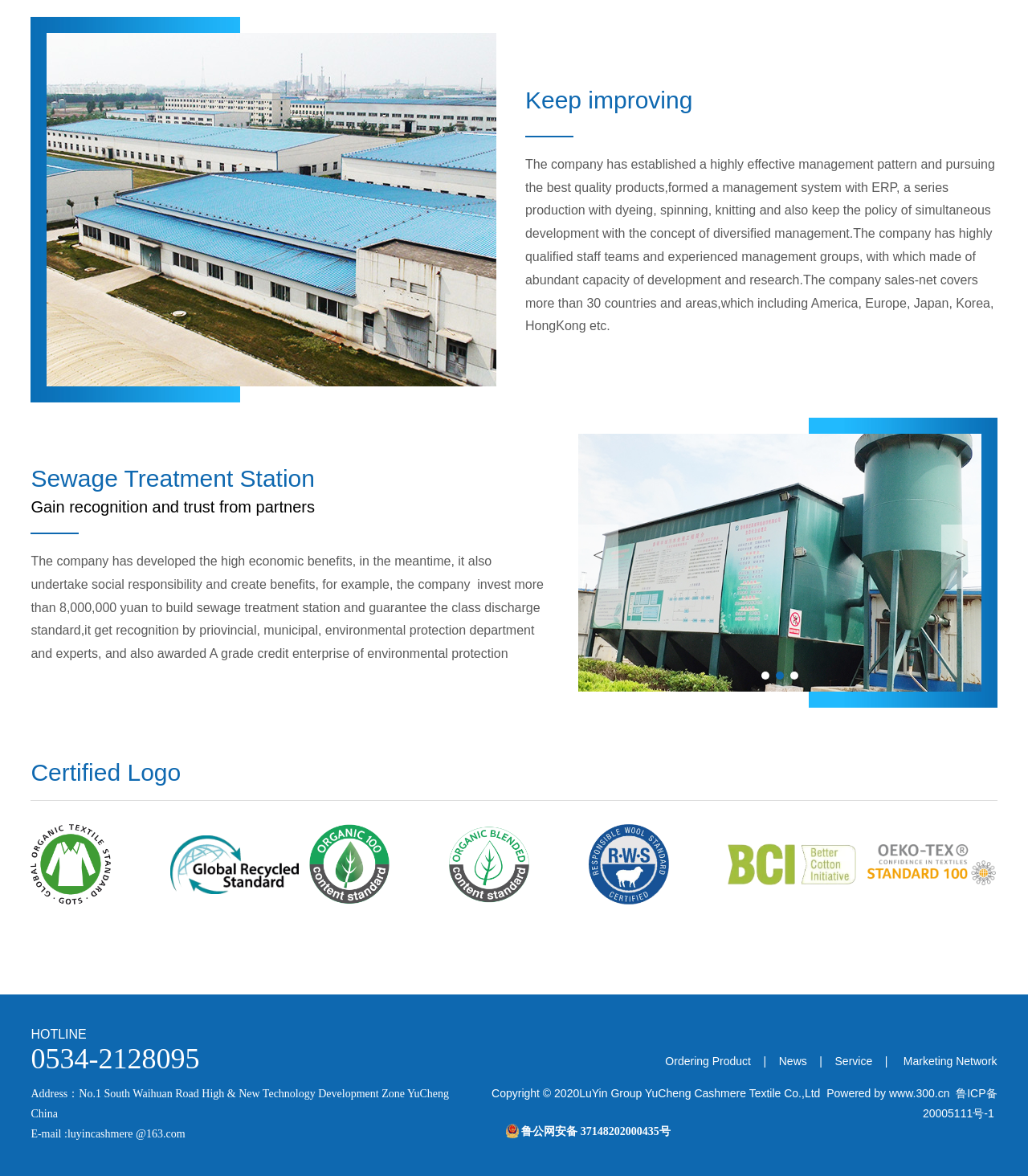Identify and provide the bounding box for the element described by: "Powered by www.300.cn".

[0.804, 0.924, 0.924, 0.935]